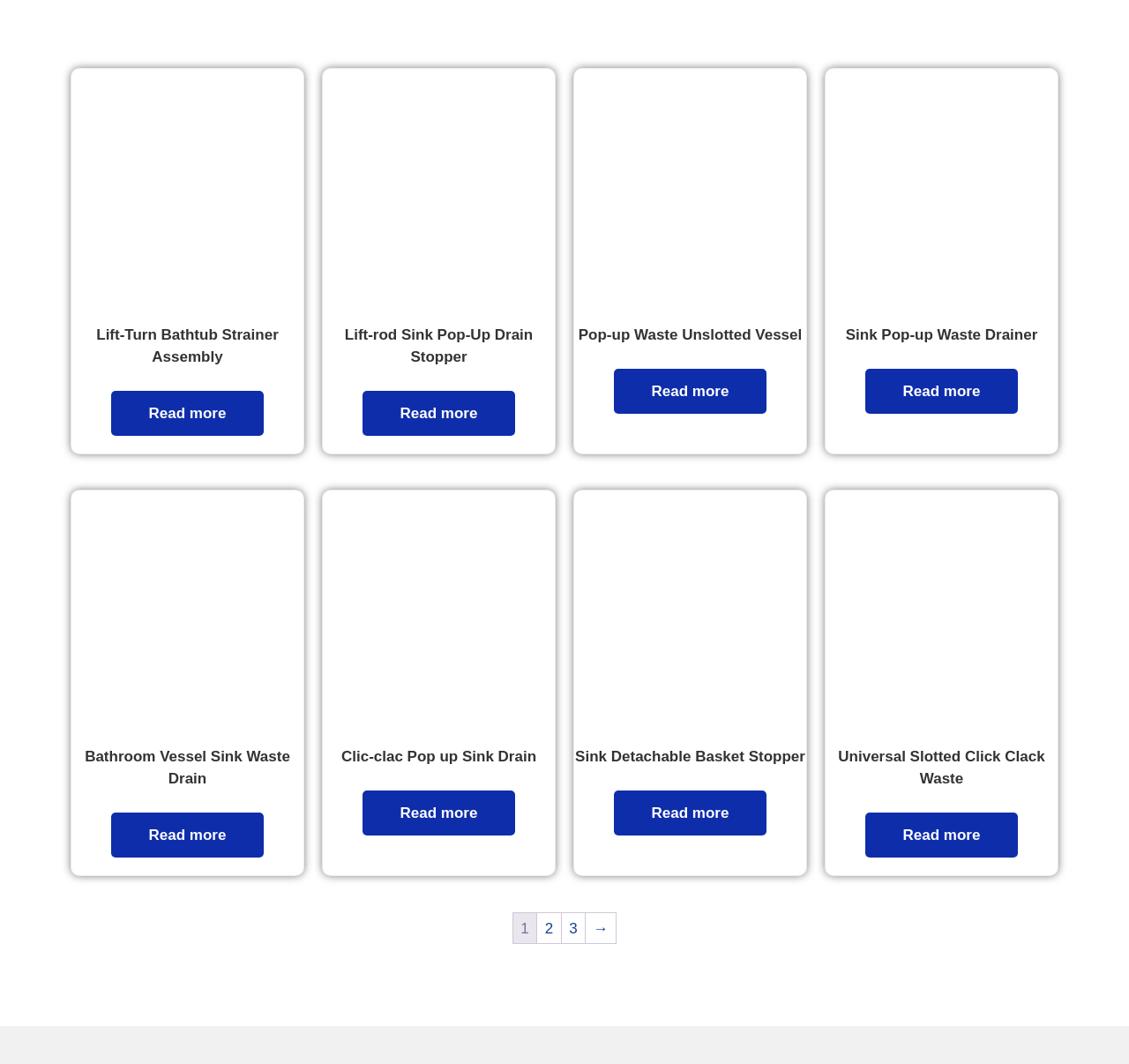Please identify the bounding box coordinates of the clickable element to fulfill the following instruction: "Go to next page". The coordinates should be four float numbers between 0 and 1, i.e., [left, top, right, bottom].

[0.519, 0.858, 0.545, 0.886]